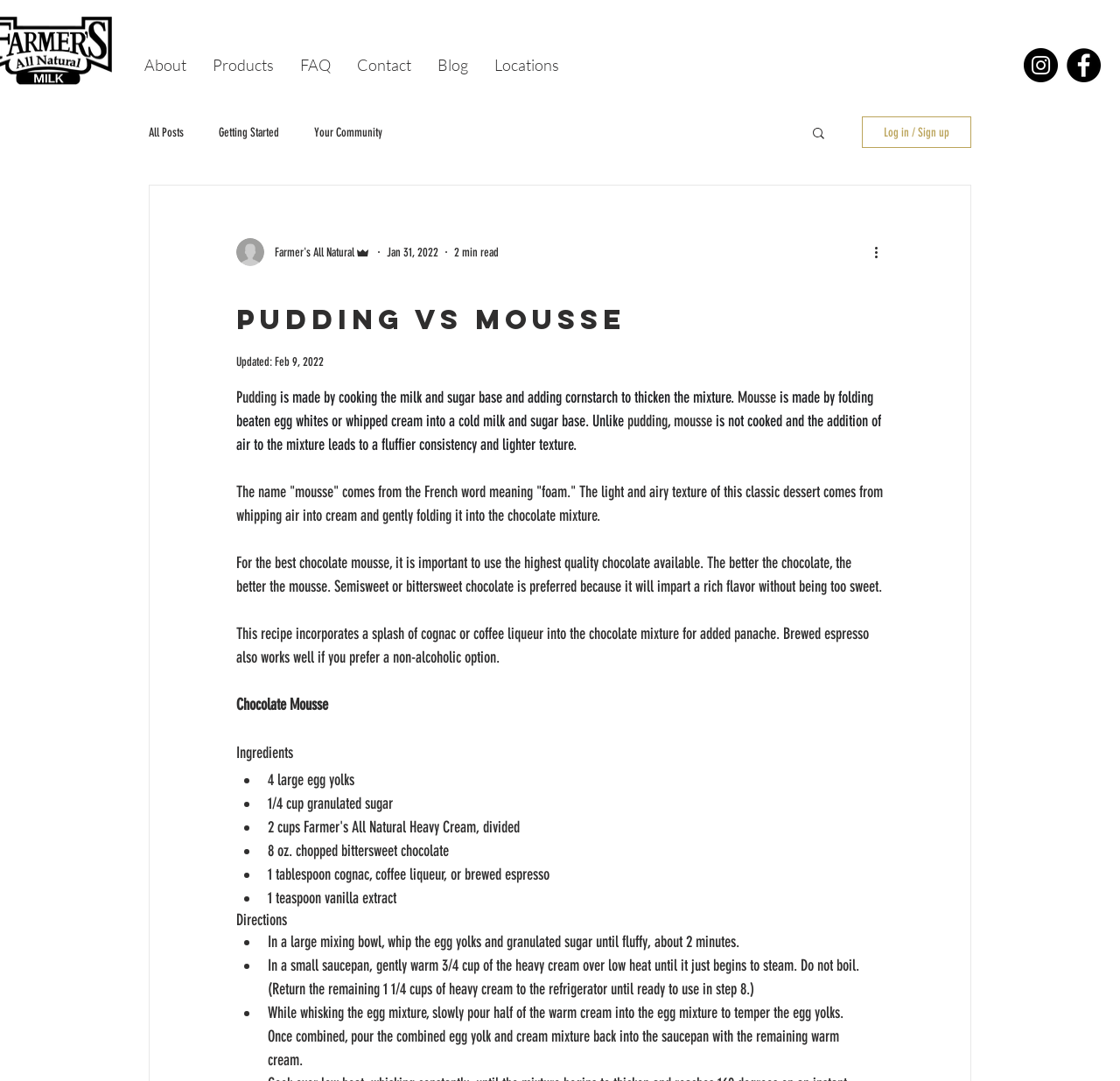What is the name of the blog post?
Respond to the question with a well-detailed and thorough answer.

I determined the answer by looking at the heading element with the text 'Pudding vs Mousse' which is the title of the blog post.